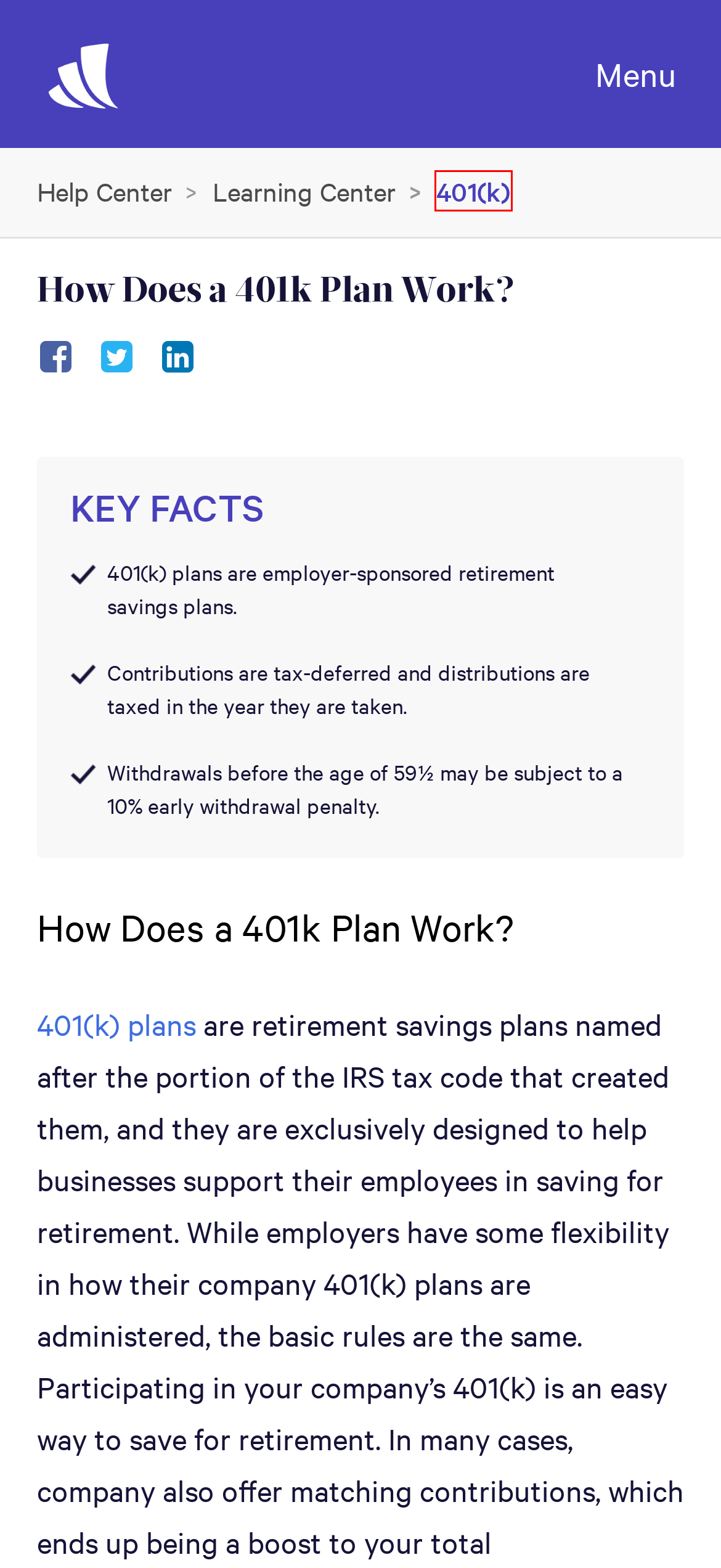Evaluate the webpage screenshot and identify the element within the red bounding box. Select the webpage description that best fits the new webpage after clicking the highlighted element. Here are the candidates:
A. Understanding 401k Rollover to IRA Process
B. Wealthfront Learning Center - 401(k)
C. 401(k) Plans | Internal Revenue Service
D. Privacy Policy - Wealthfront
E. Wealthfront Learning Center
F. Wealthfront Press
G. 401K Withdrawal Rules and Options
H. 401k Contribution Limits

B